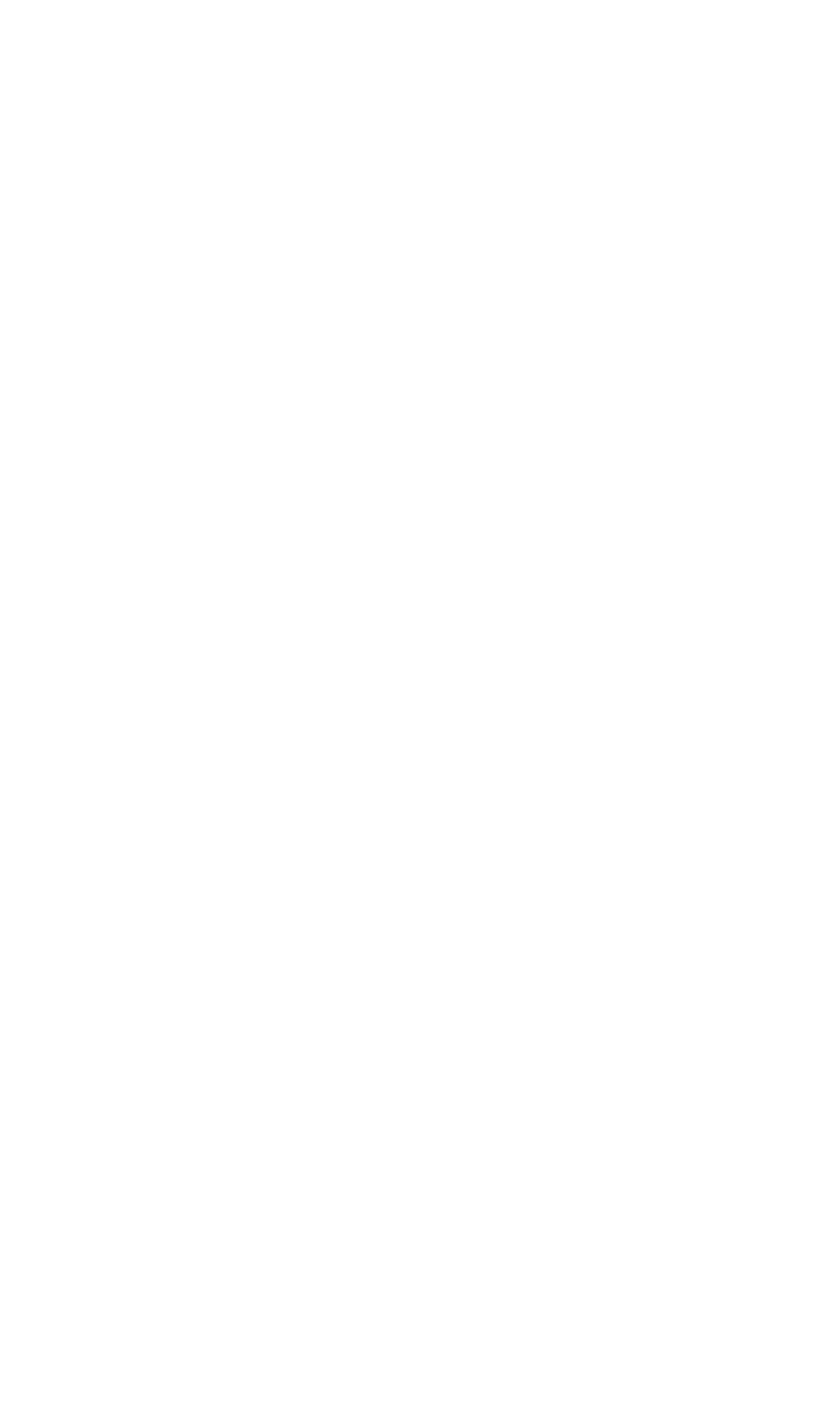Give a concise answer of one word or phrase to the question: 
How many categories are on the page?

3